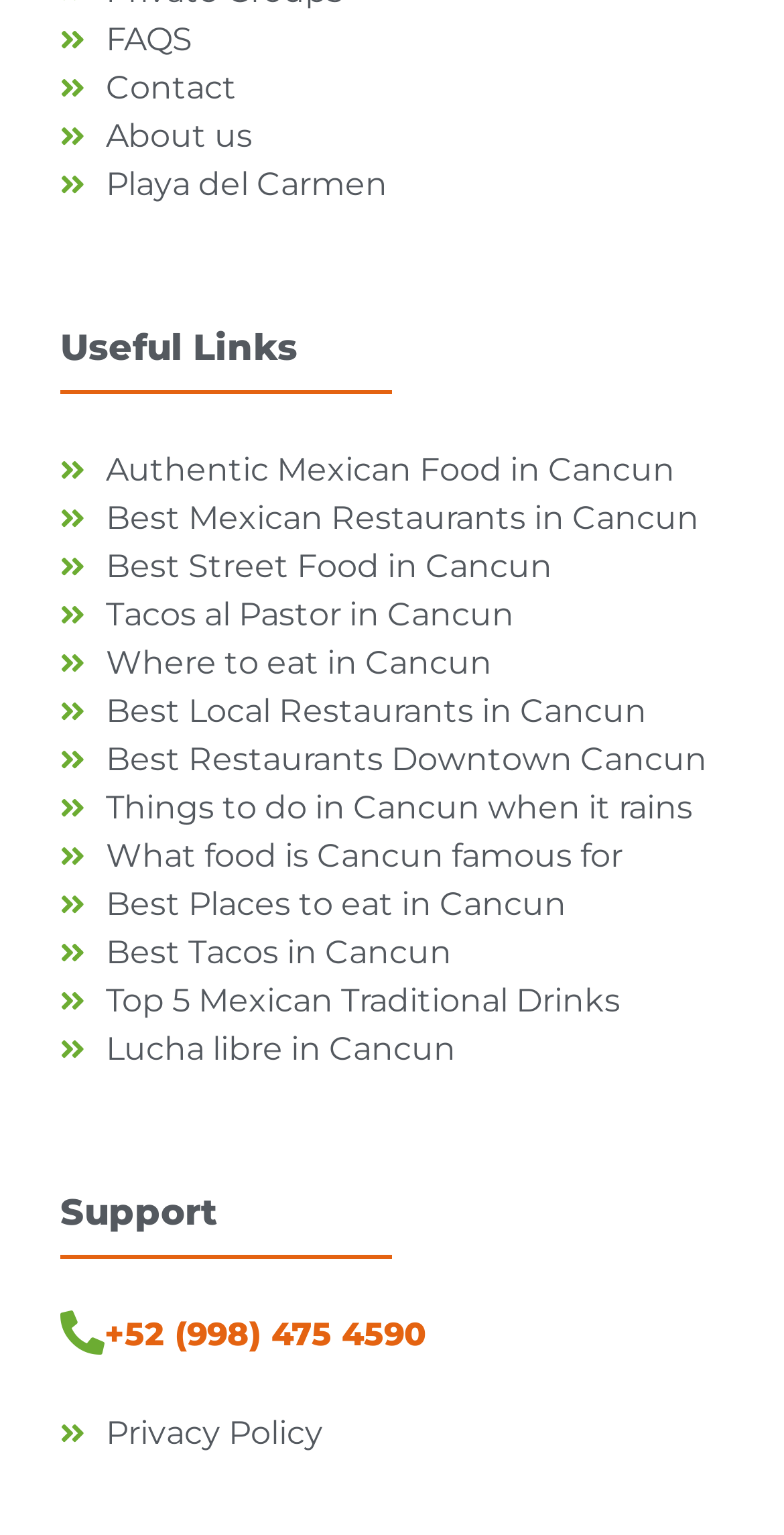What is the topic of the webpage?
Based on the image, answer the question in a detailed manner.

I examined the link texts and found that most of them are related to Cancun, such as 'Authentic Mexican Food in Cancun', 'Best Mexican Restaurants in Cancun', and 'Things to do in Cancun when it rains'. This suggests that the topic of the webpage is Cancun.